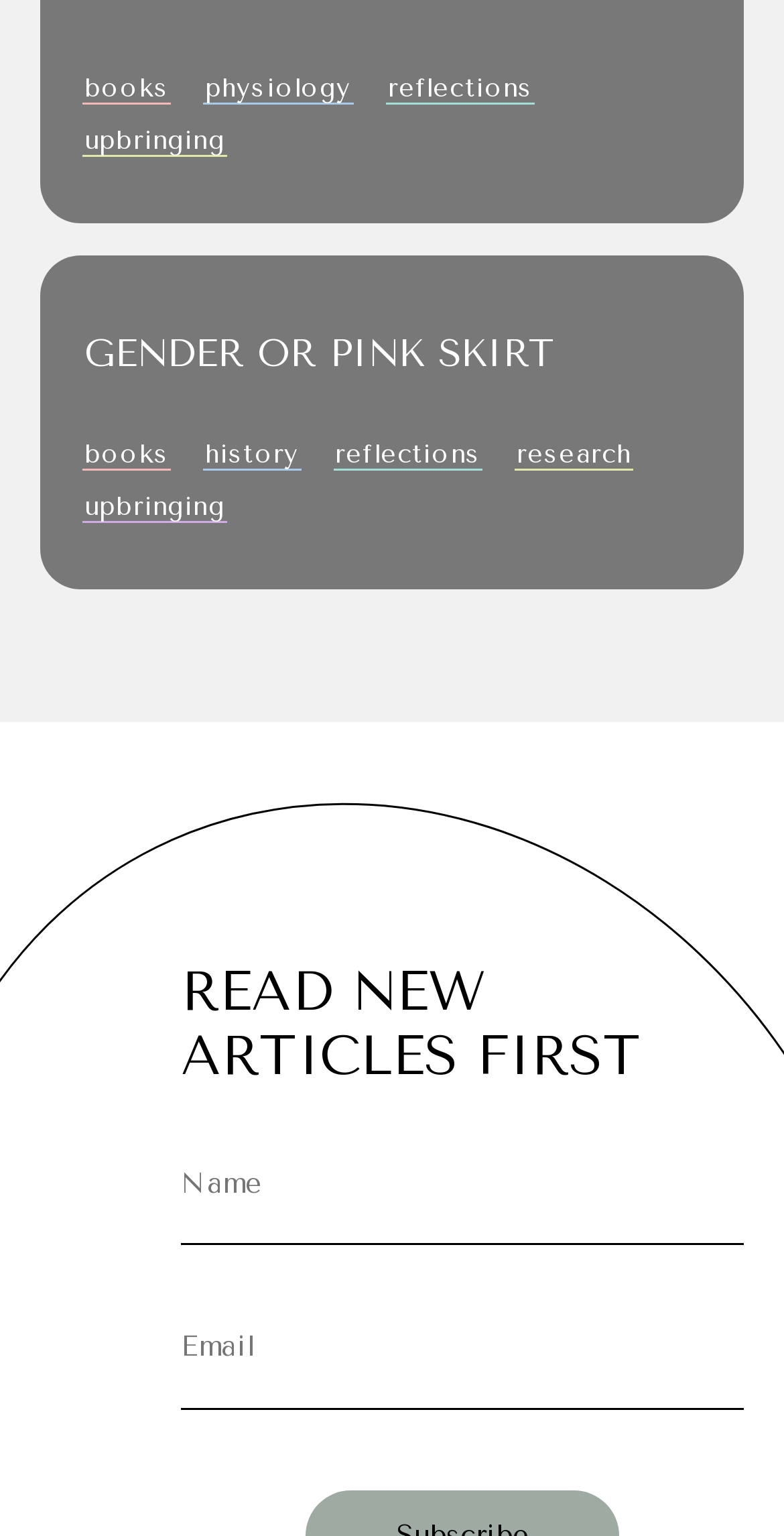Identify the bounding box coordinates of the specific part of the webpage to click to complete this instruction: "click on the link to reflections".

[0.495, 0.047, 0.68, 0.066]